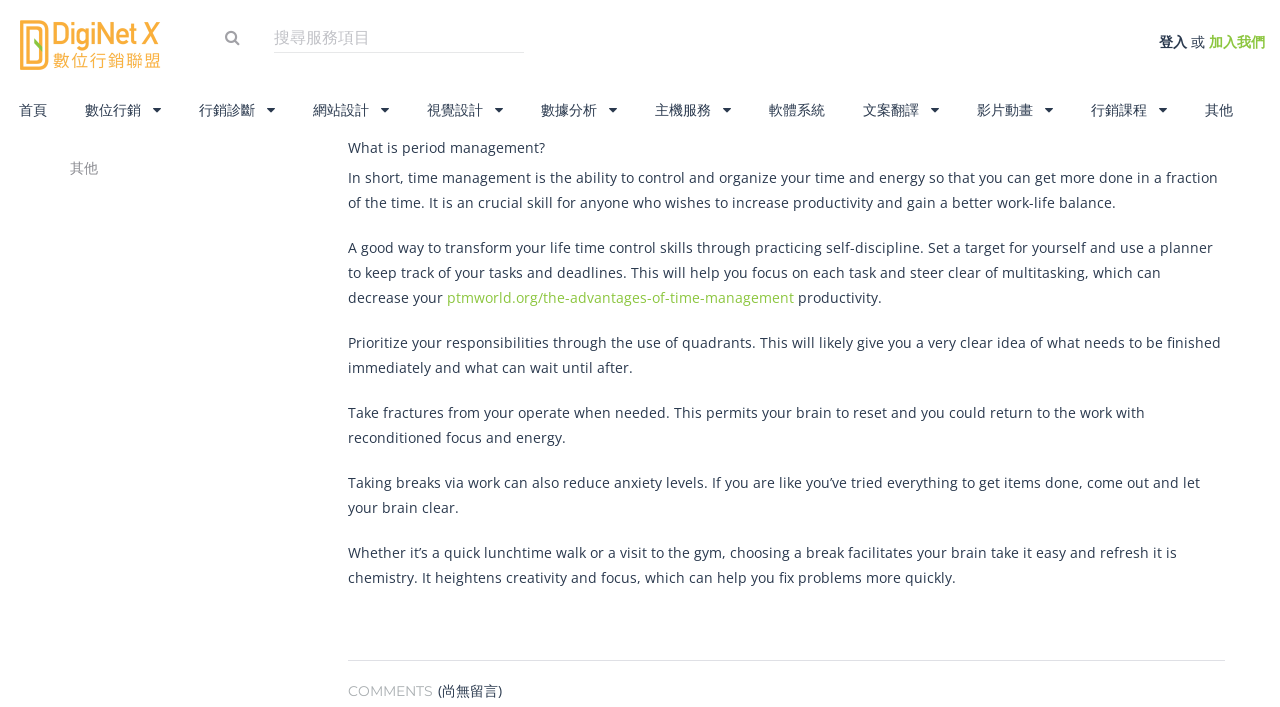Pinpoint the bounding box coordinates of the clickable area needed to execute the instruction: "Go to homepage". The coordinates should be specified as four float numbers between 0 and 1, i.e., [left, top, right, bottom].

[0.0, 0.127, 0.052, 0.184]